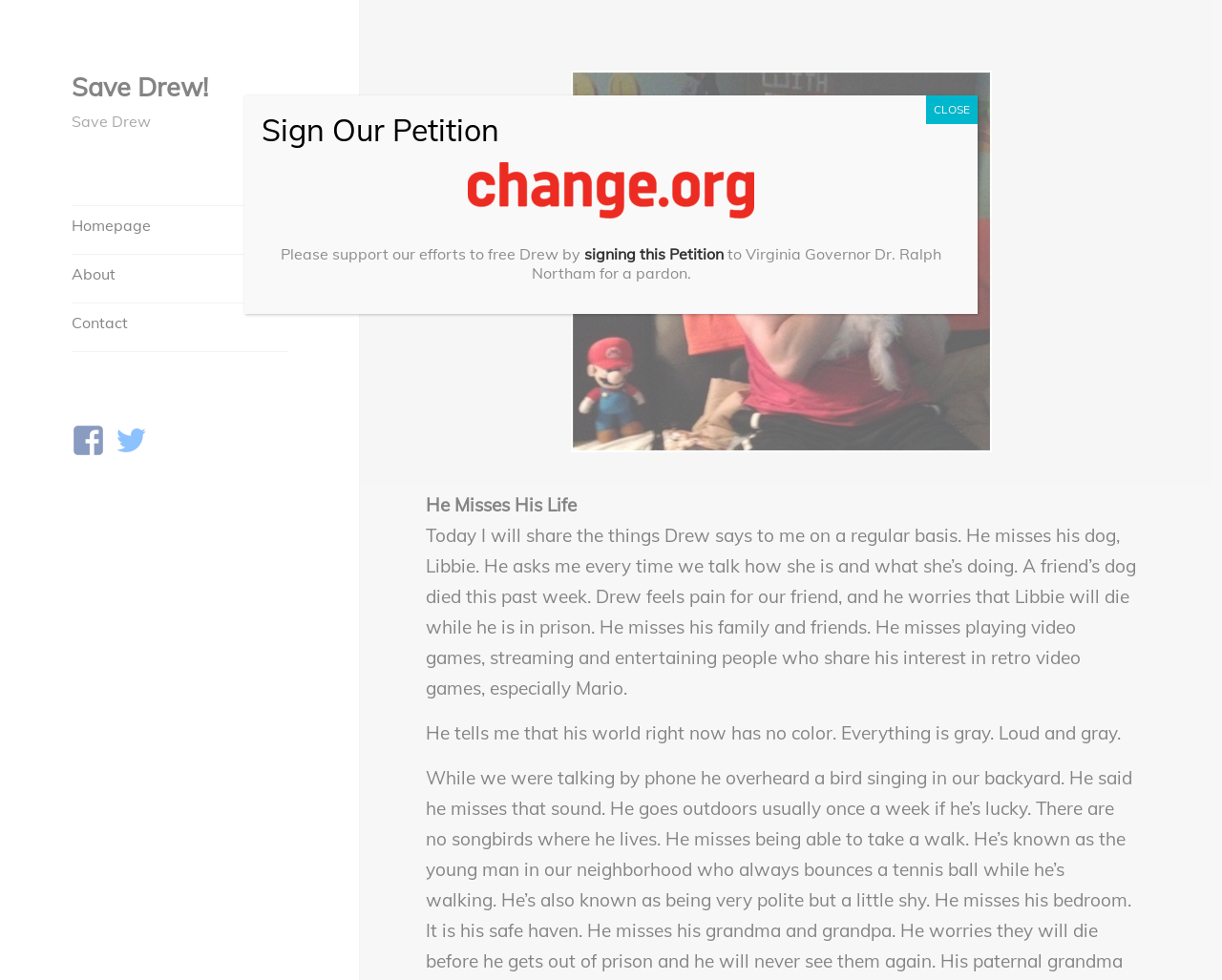Please indicate the bounding box coordinates of the element's region to be clicked to achieve the instruction: "Sign the petition". Provide the coordinates as four float numbers between 0 and 1, i.e., [left, top, right, bottom].

[0.478, 0.249, 0.592, 0.269]